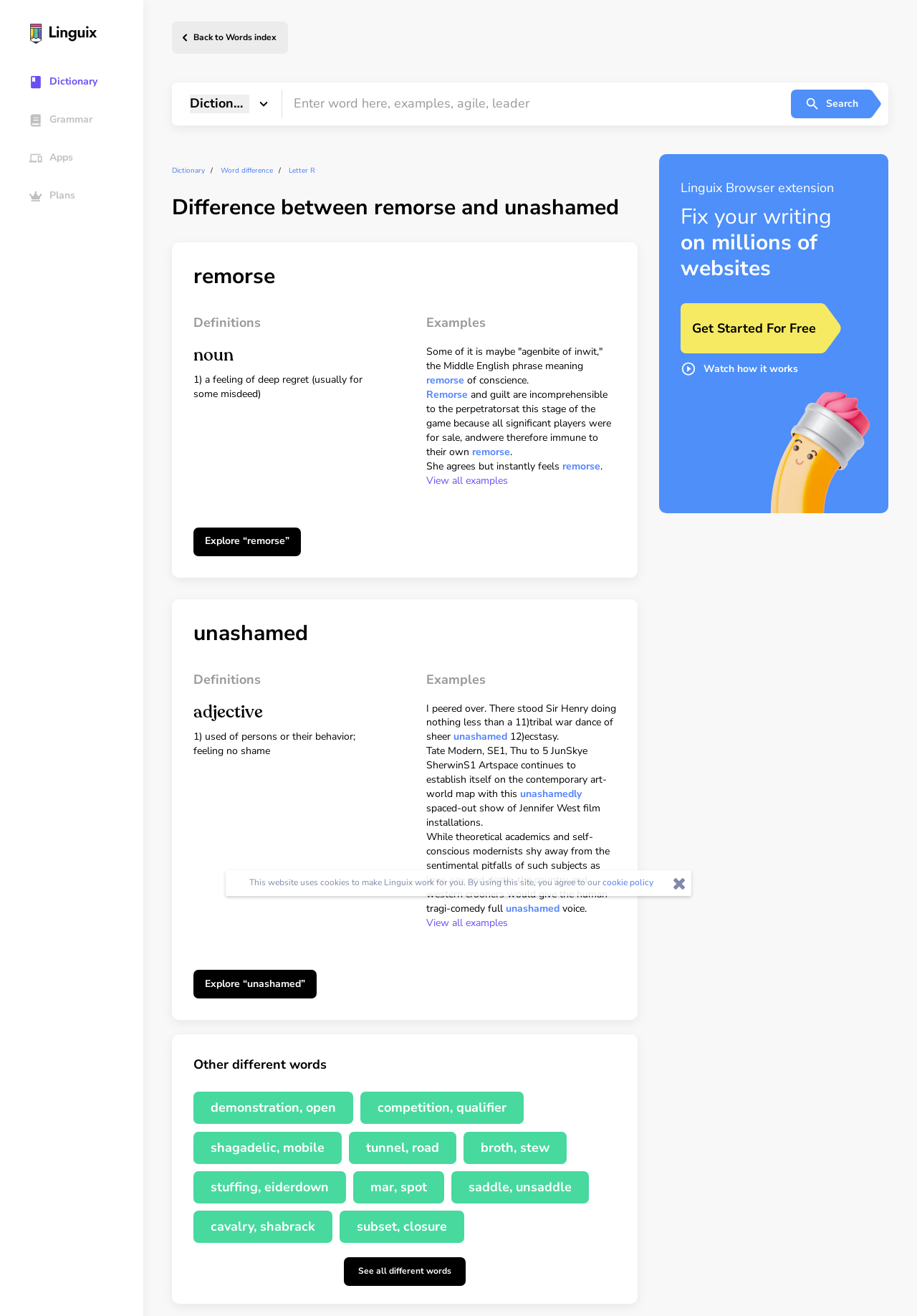What can you do with the search bar?
With the help of the image, please provide a detailed response to the question.

The search bar allows users to enter a word and search for its meaning, examples, and differences with other words, facilitating a deeper understanding of the word's context and usage.